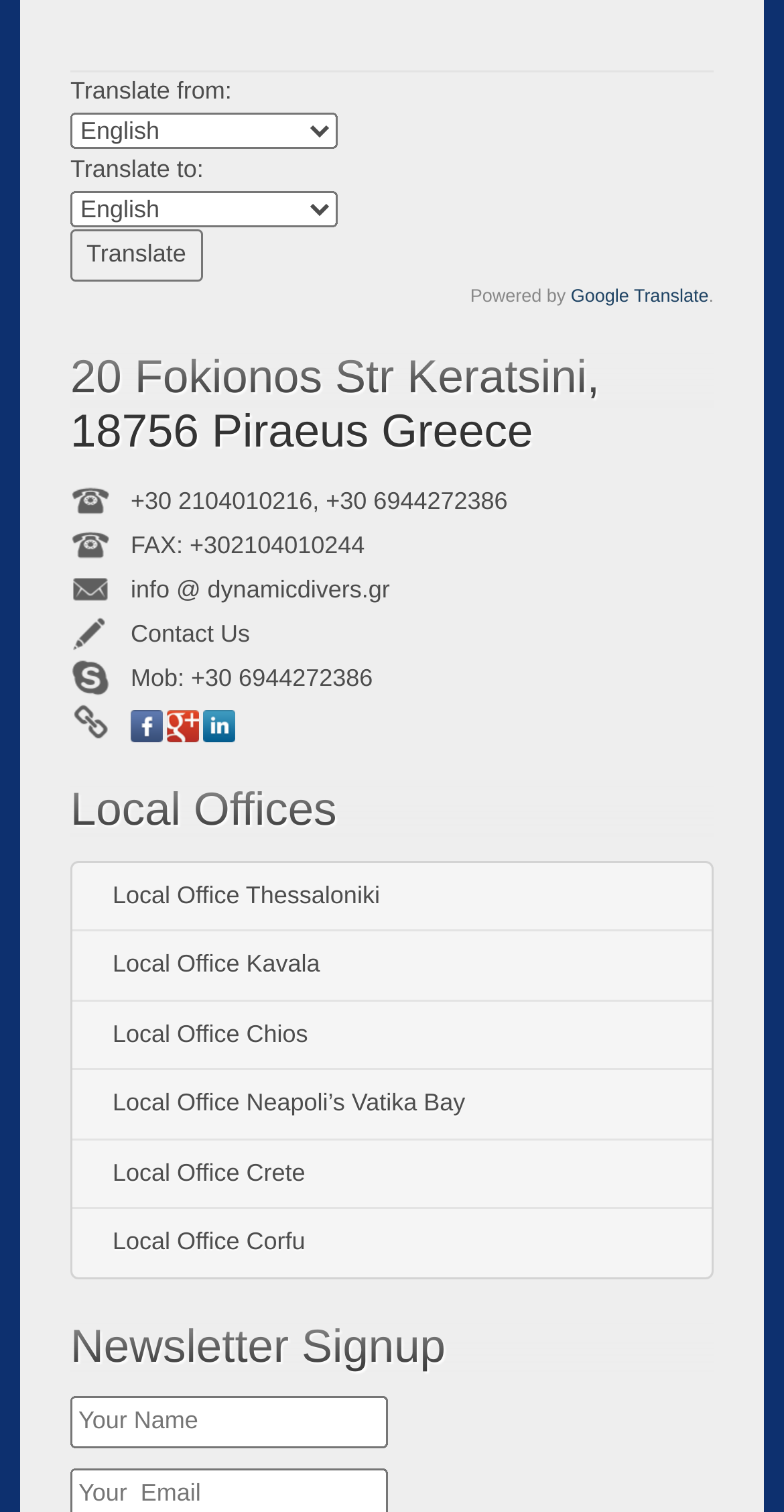Answer the question with a single word or phrase: 
What is the company's fax number?

+302104010244